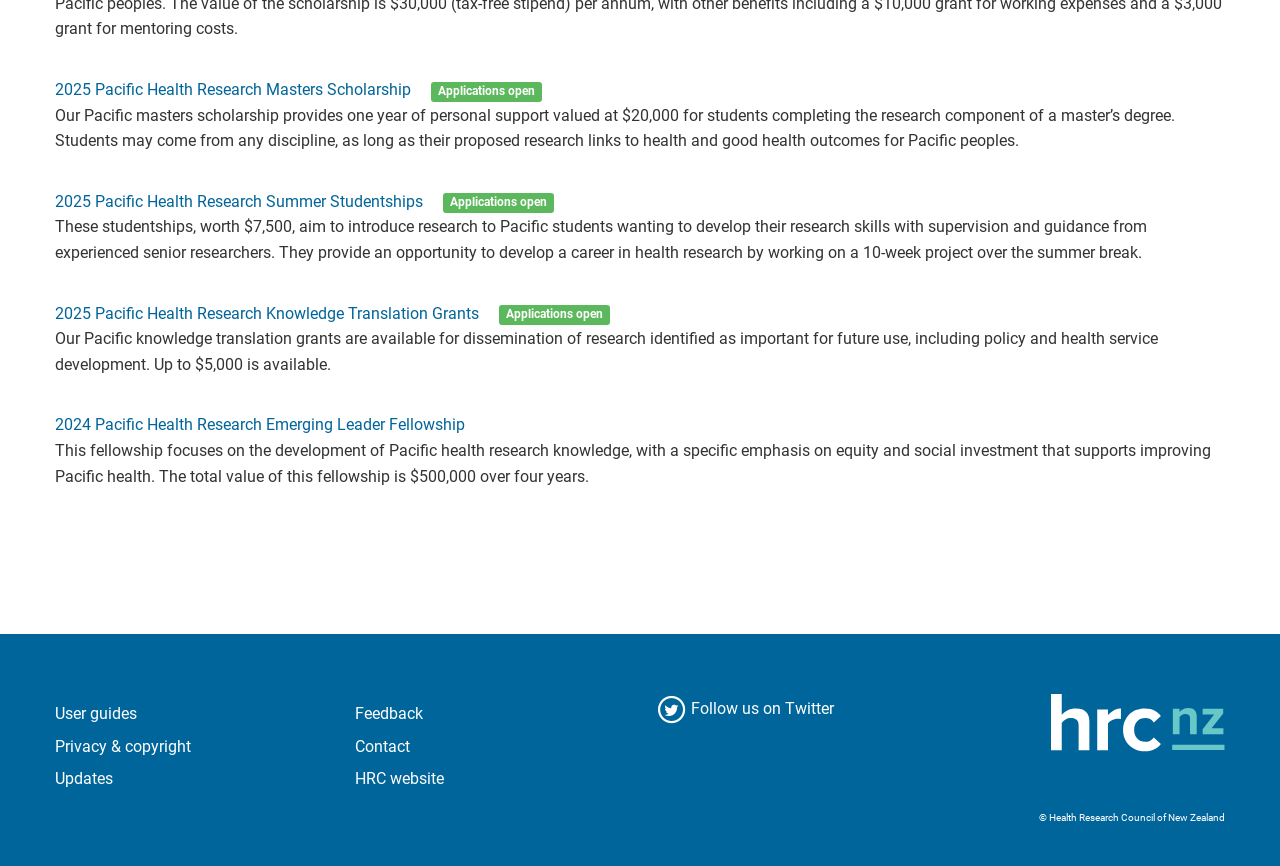Please analyze the image and provide a thorough answer to the question:
What is the total value of the Pacific Health Research Emerging Leader Fellowship?

The answer can be found in the StaticText element with the description 'The total value of this fellowship is $500,000 over four years.'